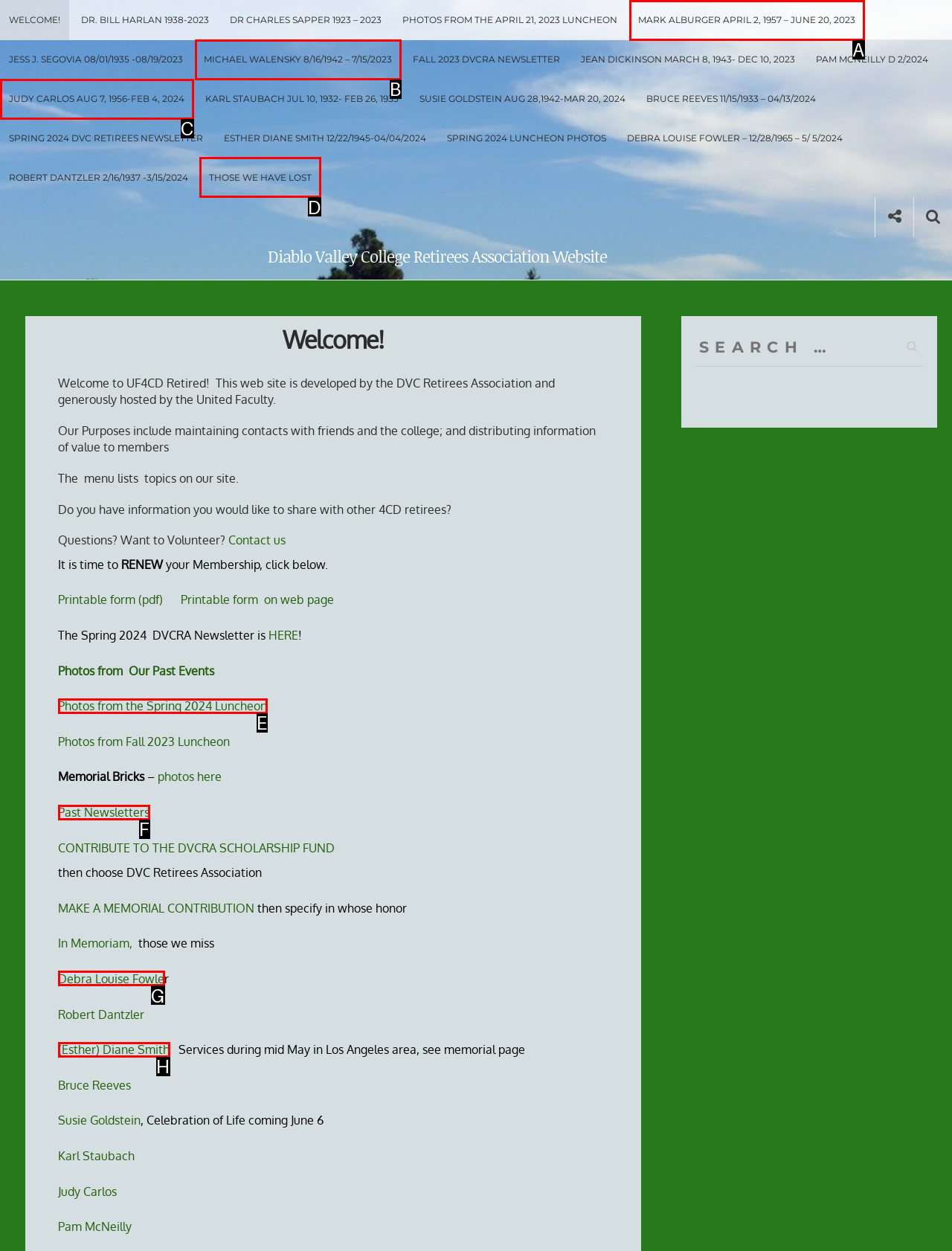To execute the task: View THOSE WE HAVE LOST, which one of the highlighted HTML elements should be clicked? Answer with the option's letter from the choices provided.

D